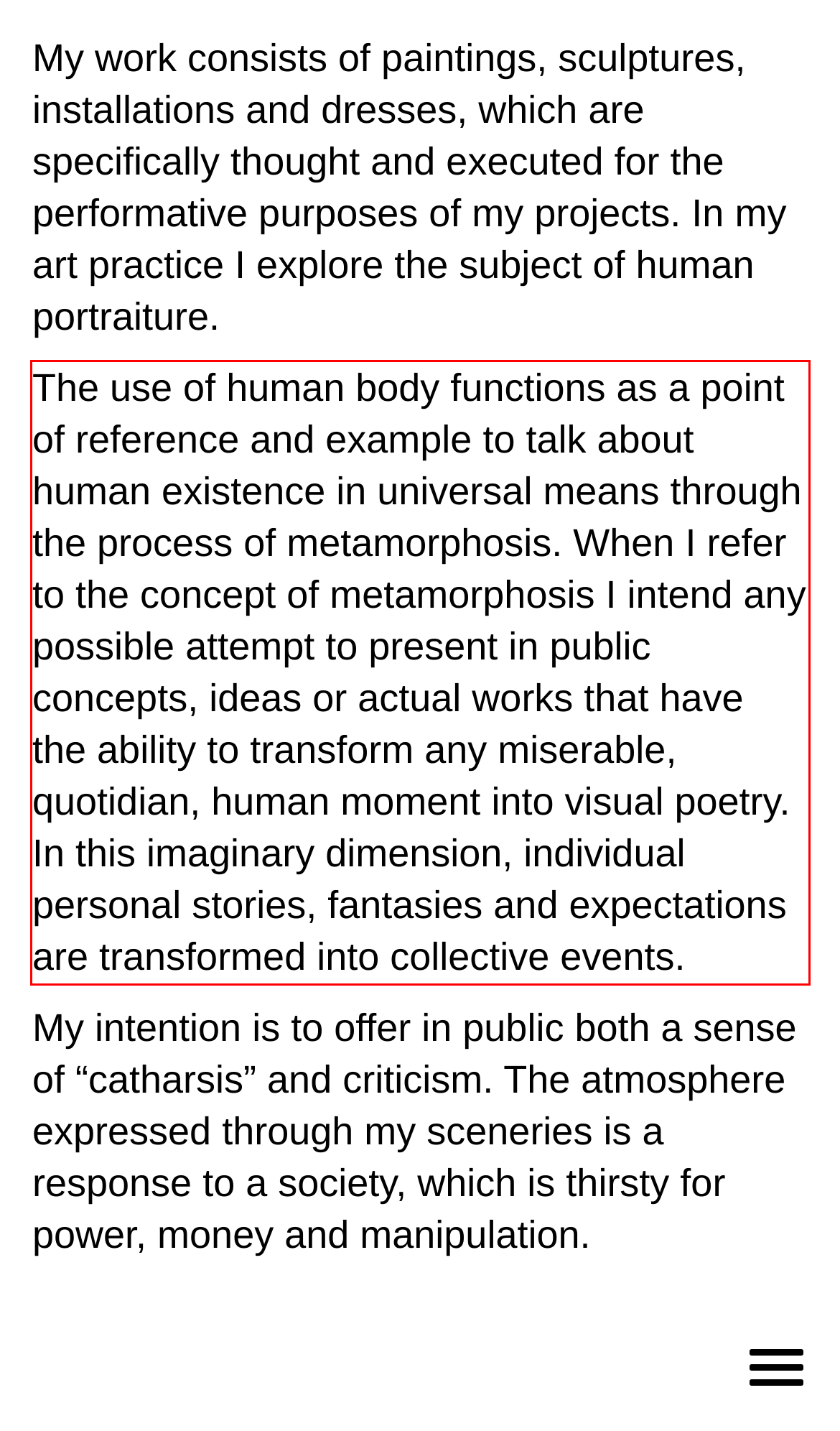You are provided with a webpage screenshot that includes a red rectangle bounding box. Extract the text content from within the bounding box using OCR.

The use of human body functions as a point of reference and example to talk about human existence in universal means through the process of metamorphosis. When I refer to the concept of metamorphosis I intend any possible attempt to present in public concepts, ideas or actual works that have the ability to transform any miserable, quotidian, human moment into visual poetry. In this imaginary dimension, individual personal stories, fantasies and expectations are transformed into collective events.